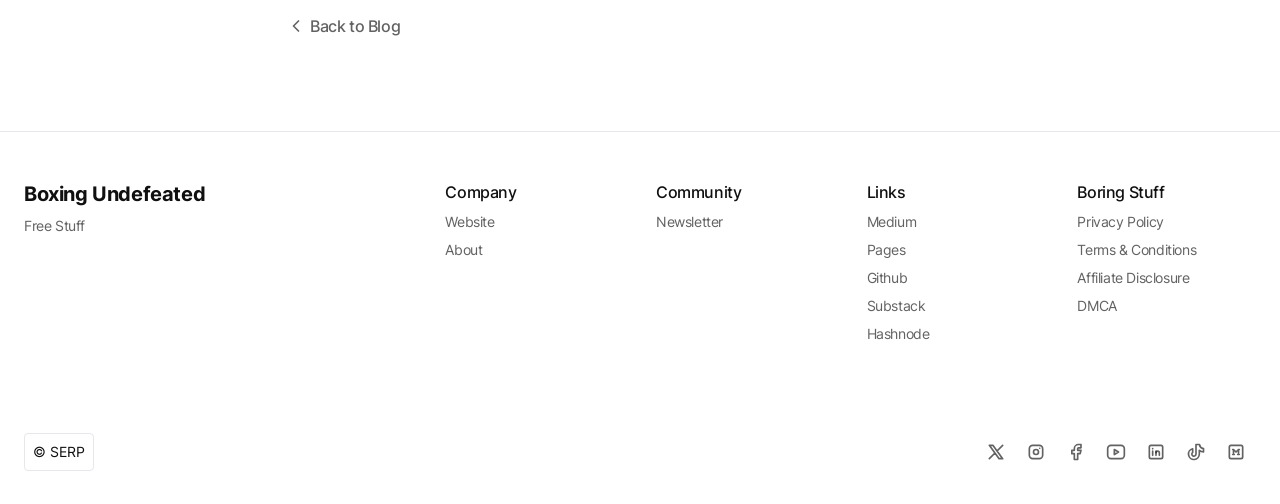Pinpoint the bounding box coordinates of the clickable element needed to complete the instruction: "Read article about Multiple Fires Appearing To Be Arson Under Investigation In Downtown Manchester". The coordinates should be provided as four float numbers between 0 and 1: [left, top, right, bottom].

None